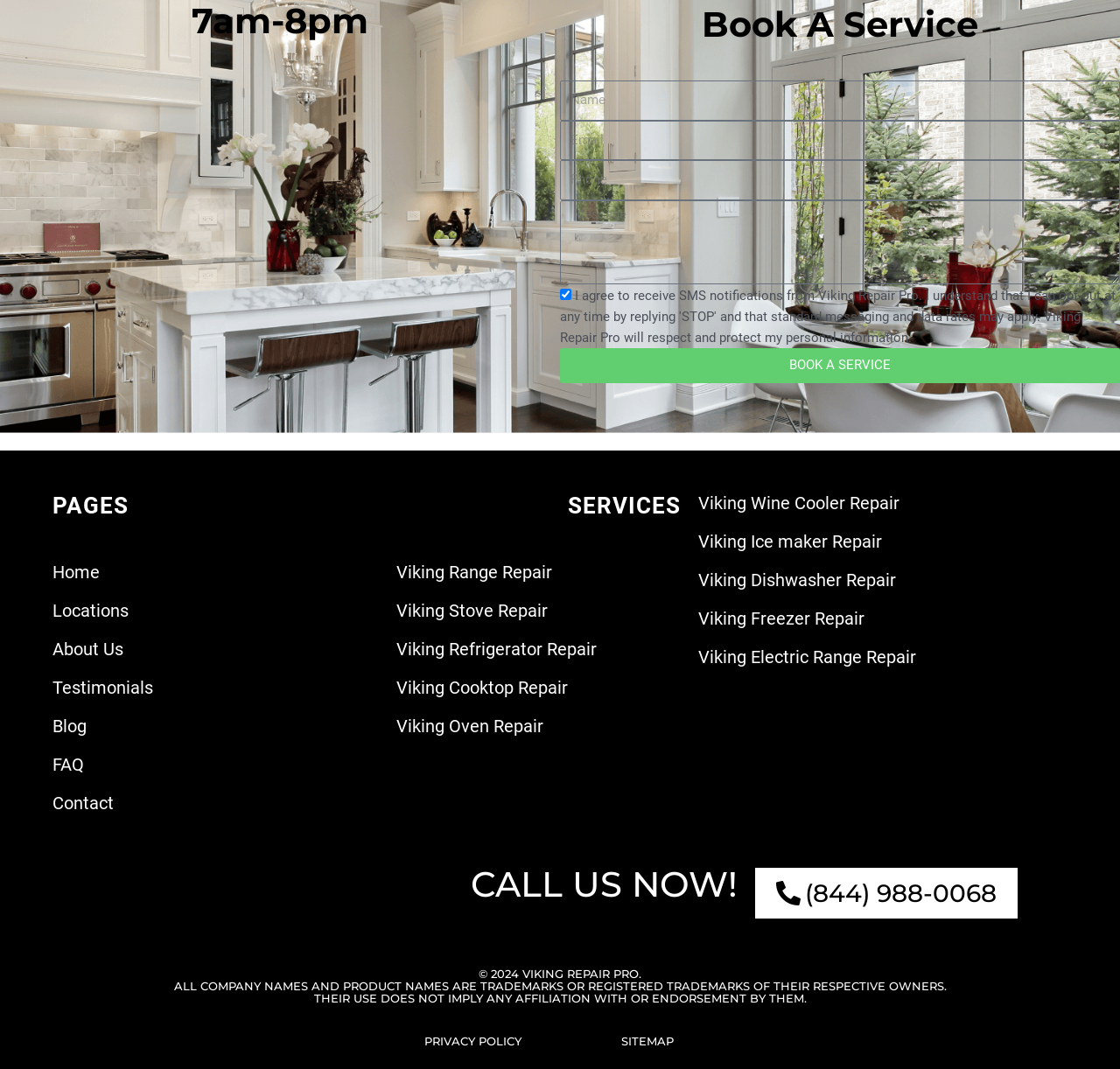Using the provided element description: "Viking Oven Repair", identify the bounding box coordinates. The coordinates should be four floats between 0 and 1 in the order [left, top, right, bottom].

[0.354, 0.669, 0.485, 0.689]